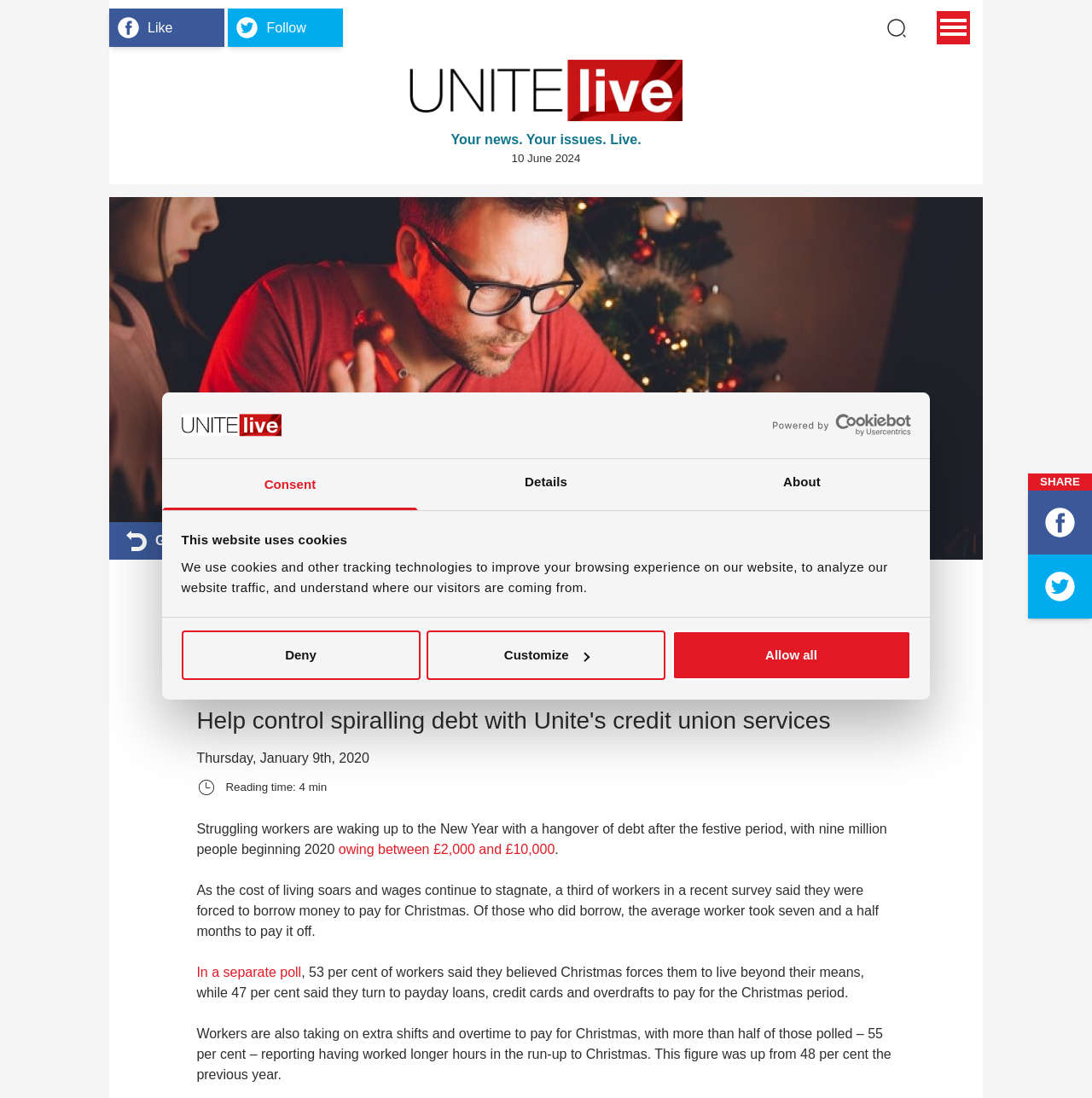Give a one-word or one-phrase response to the question:
What is the average time it takes for workers to pay off their Christmas debt?

Seven and a half months